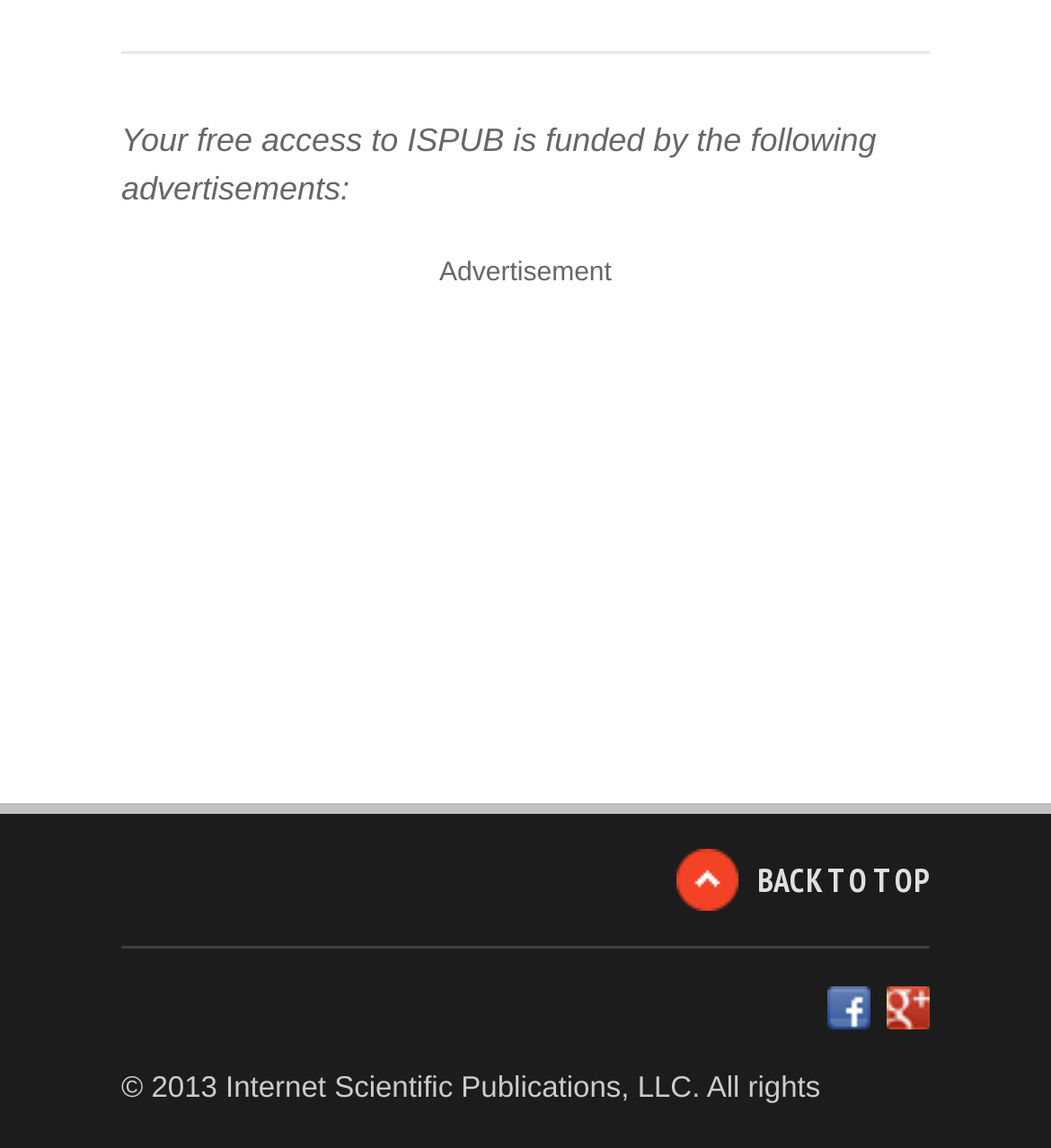Please find the bounding box coordinates (top-left x, top-left y, bottom-right x, bottom-right y) in the screenshot for the UI element described as follows: Google Plus

[0.844, 0.859, 0.885, 0.897]